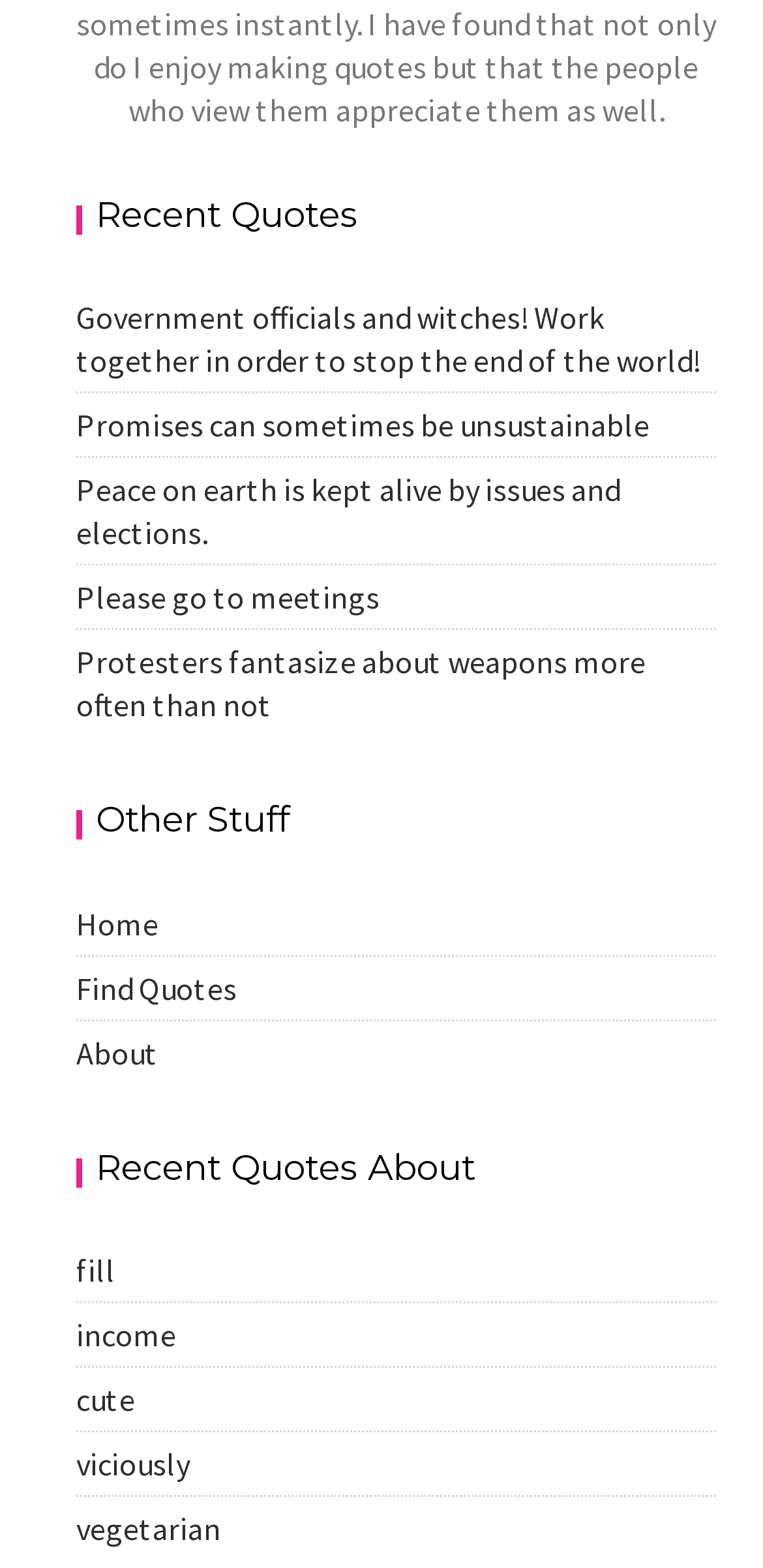Determine the bounding box coordinates of the UI element that matches the following description: "cute". The coordinates should be four float numbers between 0 and 1 in the format [left, top, right, bottom].

[0.1, 0.88, 0.177, 0.905]